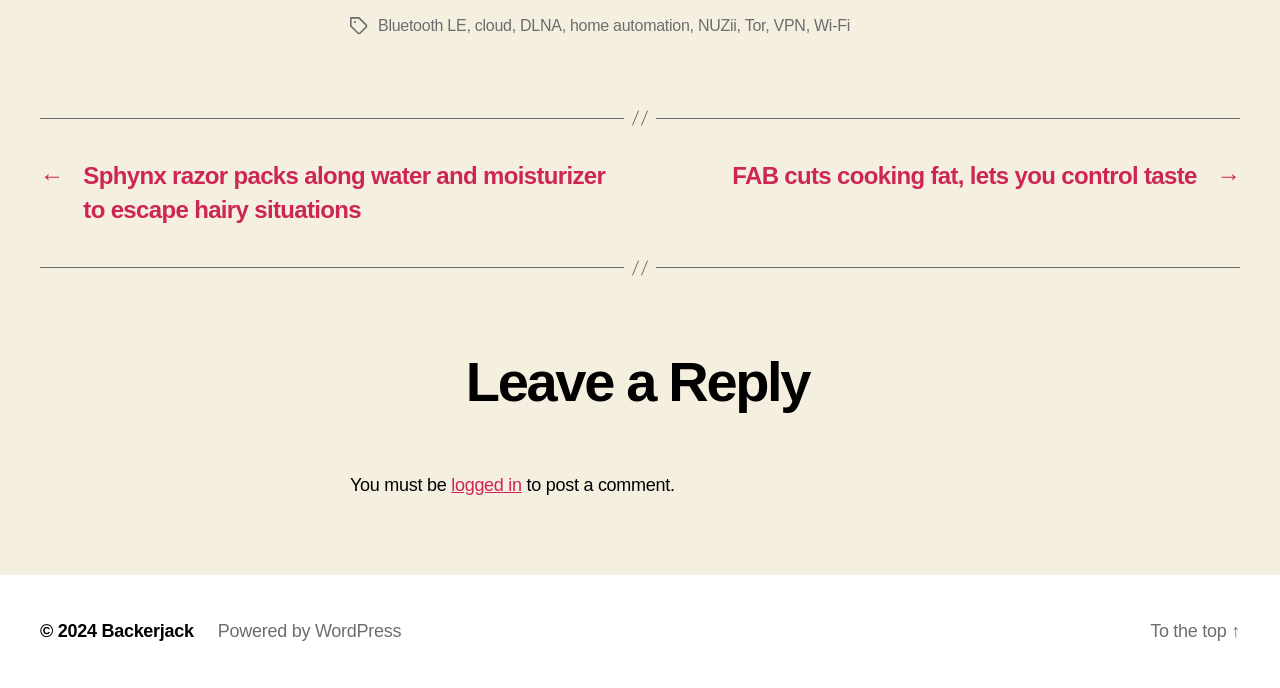Identify the bounding box coordinates for the region to click in order to carry out this instruction: "Read the post 'Sphynx razor packs along water and moisturizer to escape hairy situations'". Provide the coordinates using four float numbers between 0 and 1, formatted as [left, top, right, bottom].

[0.031, 0.231, 0.484, 0.331]